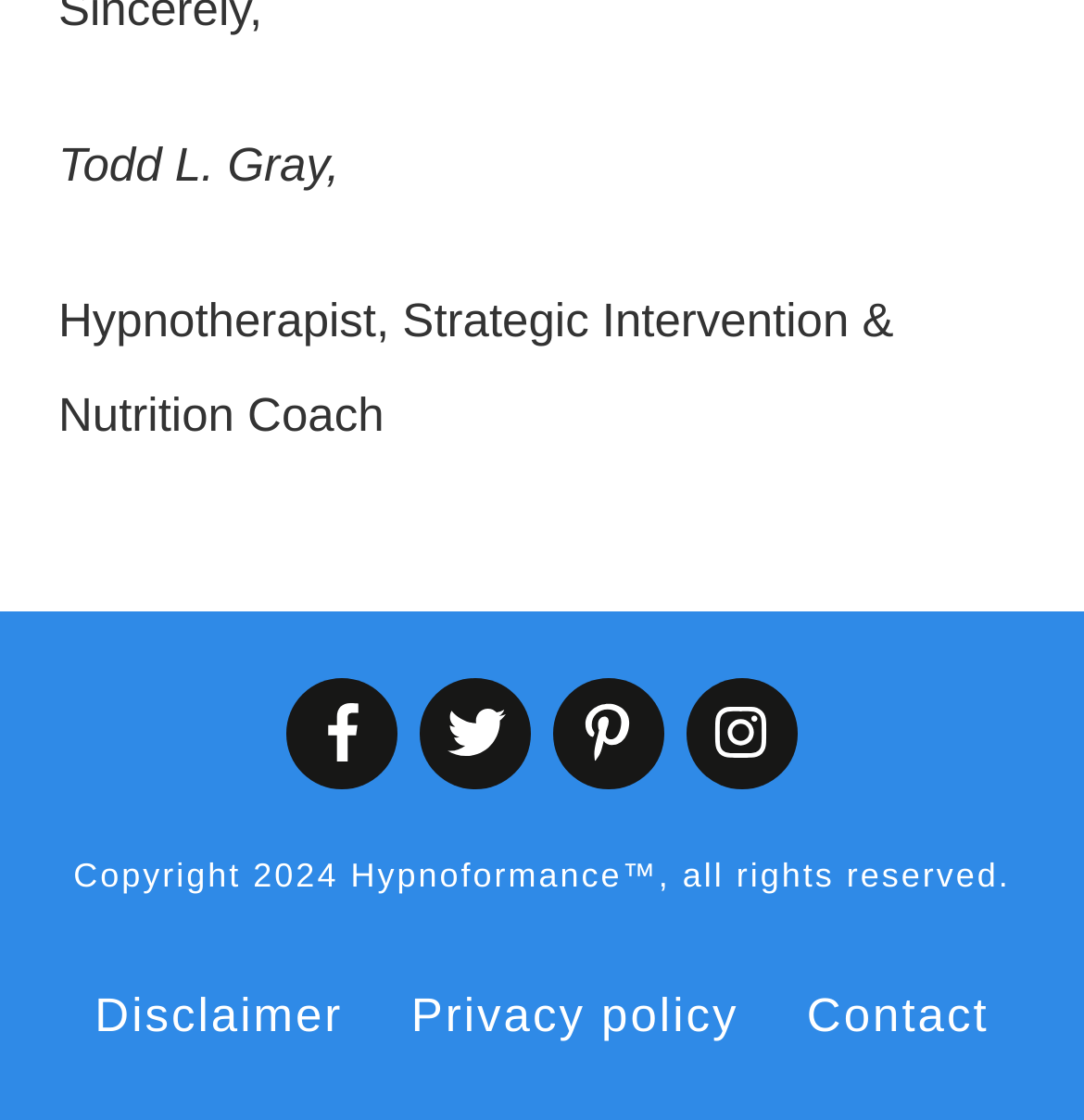Locate the bounding box of the UI element with the following description: "Email this Location".

None